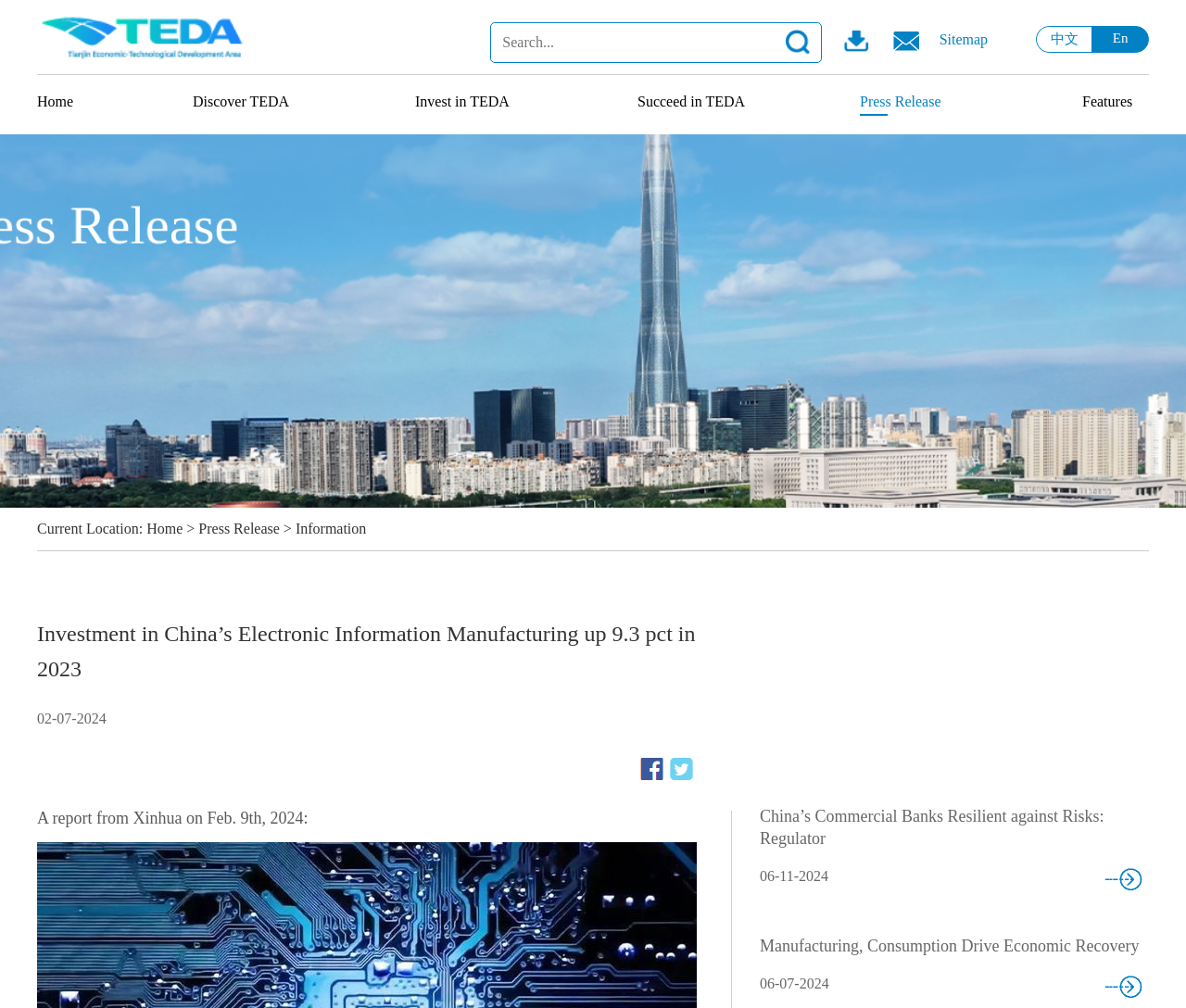Respond with a single word or short phrase to the following question: 
How many images are there in the webpage?

7